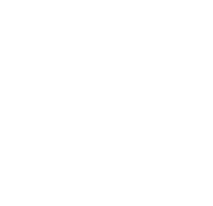Who is the manufacturer of the grinding wheel?
From the image, provide a succinct answer in one word or a short phrase.

Zhengzhou Jinchuan Abrasives Co., Ltd.